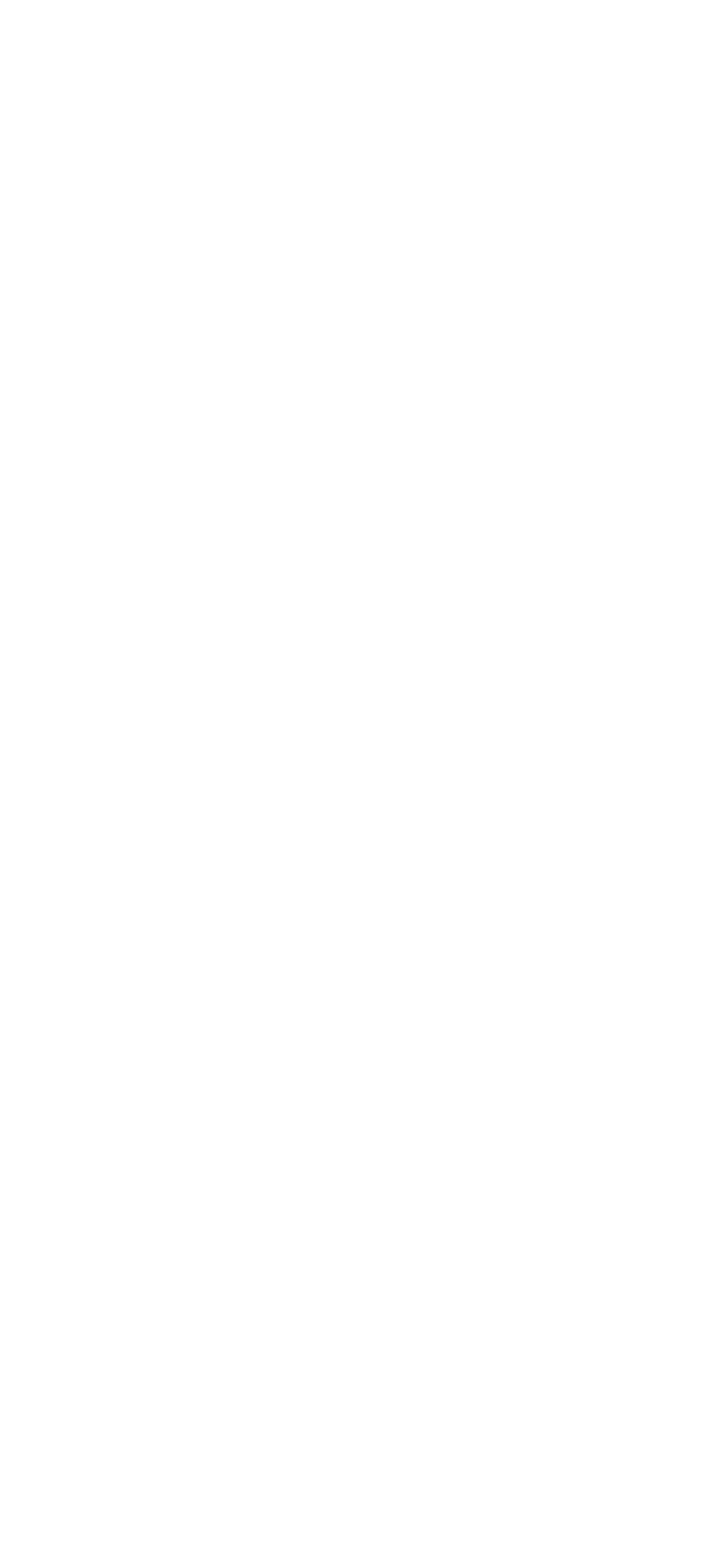Based on the element description "Privacy Policy", predict the bounding box coordinates of the UI element.

[0.064, 0.908, 0.397, 0.93]